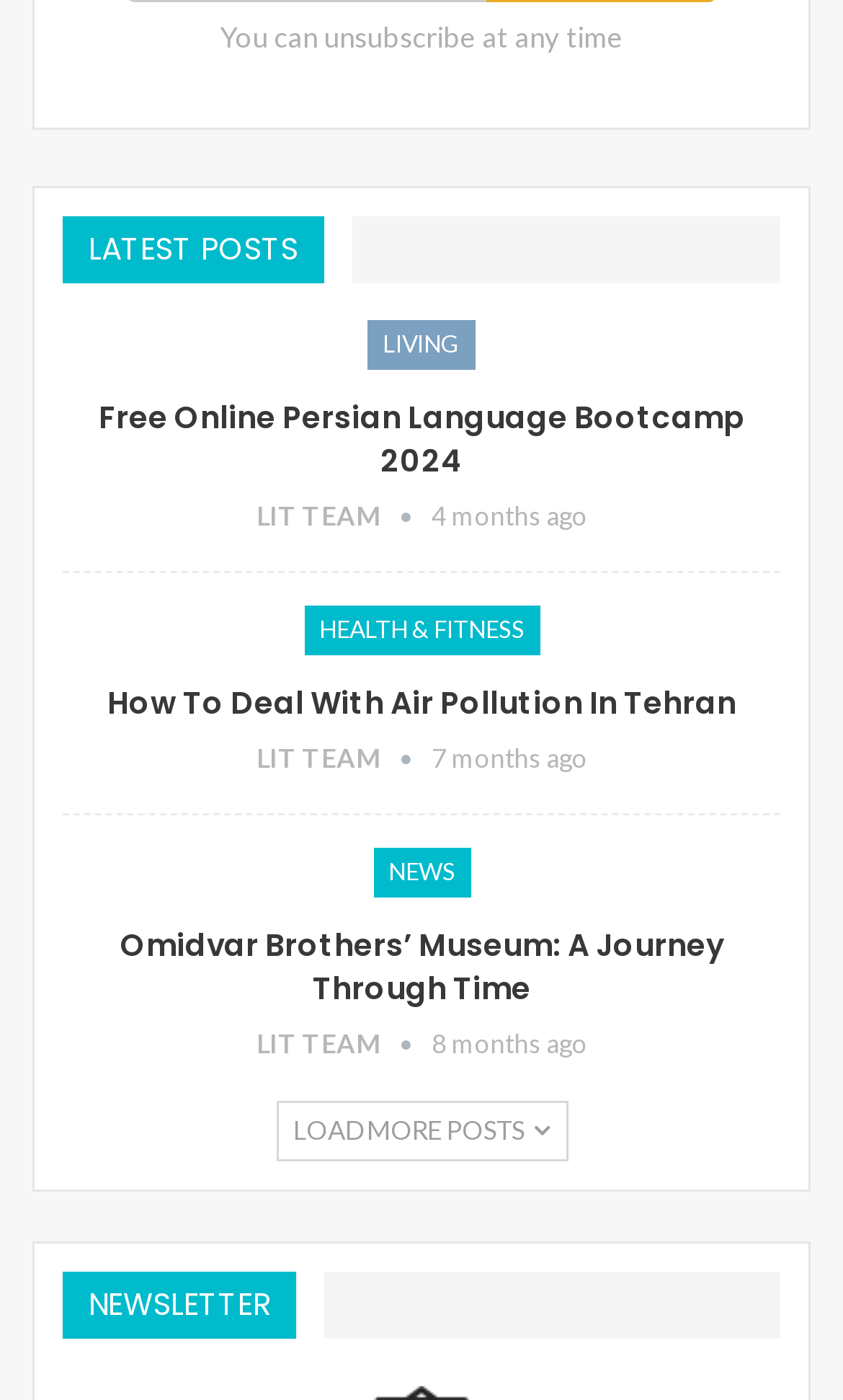What is the section below the posts about?
Look at the image and respond with a single word or a short phrase.

Newsletter